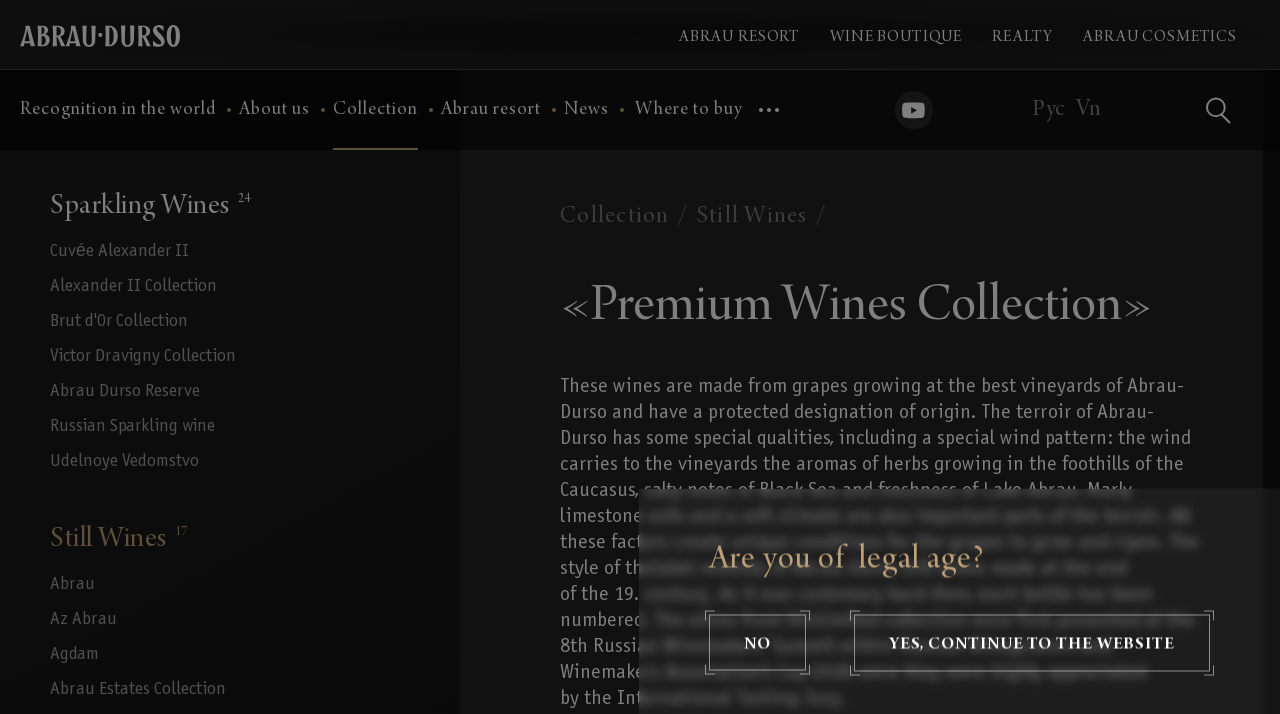What is the name of the wine collection?
Utilize the image to construct a detailed and well-explained answer.

The name of the wine collection is 'Premium Wines Collection', which is mentioned in the heading and description of the webpage. This collection is a limited edition series of wines made from grapes growing at the best vineyards of Abrau-Durso.